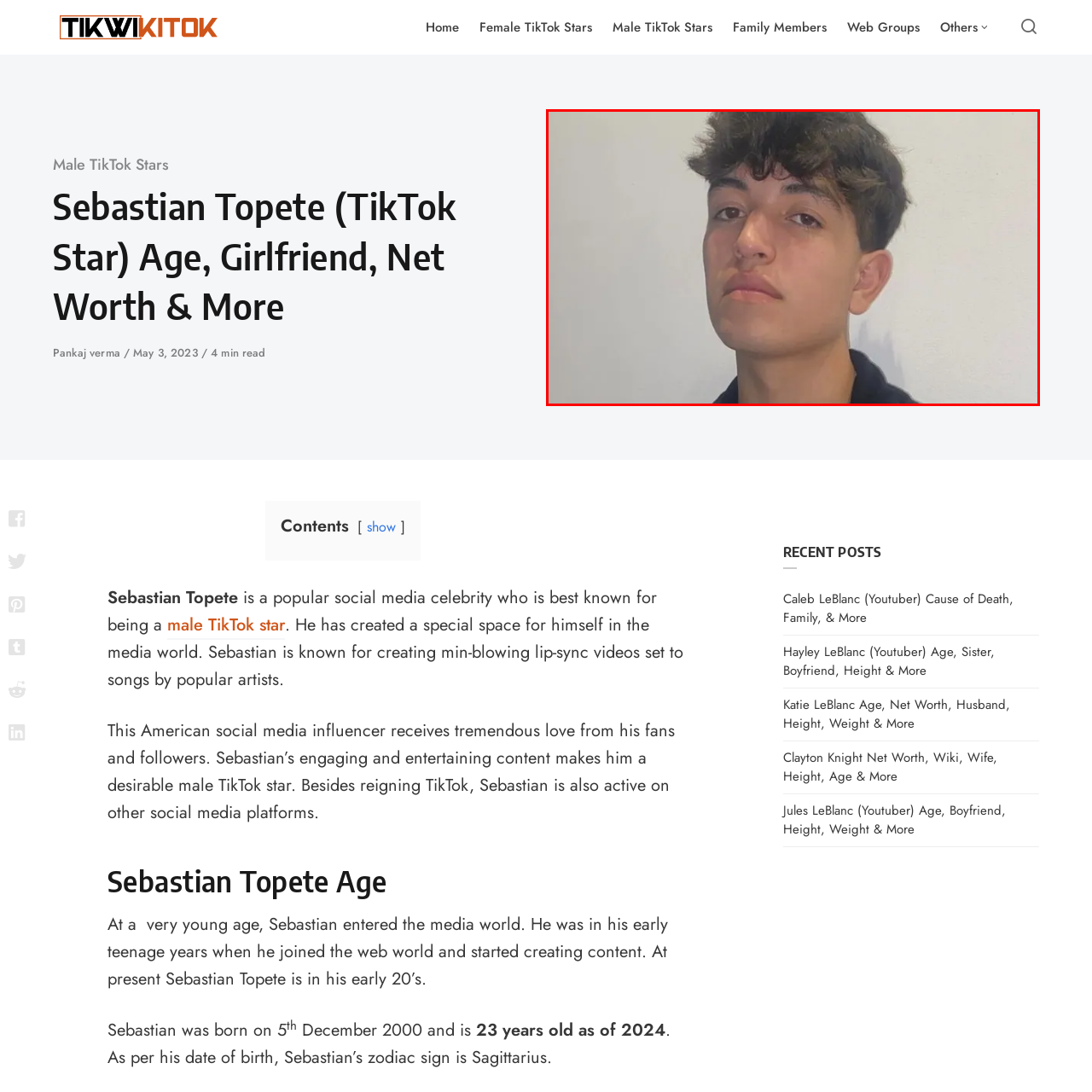Look closely at the image within the red bounding box, What is Sebastian's facial expression? Respond with a single word or short phrase.

serious